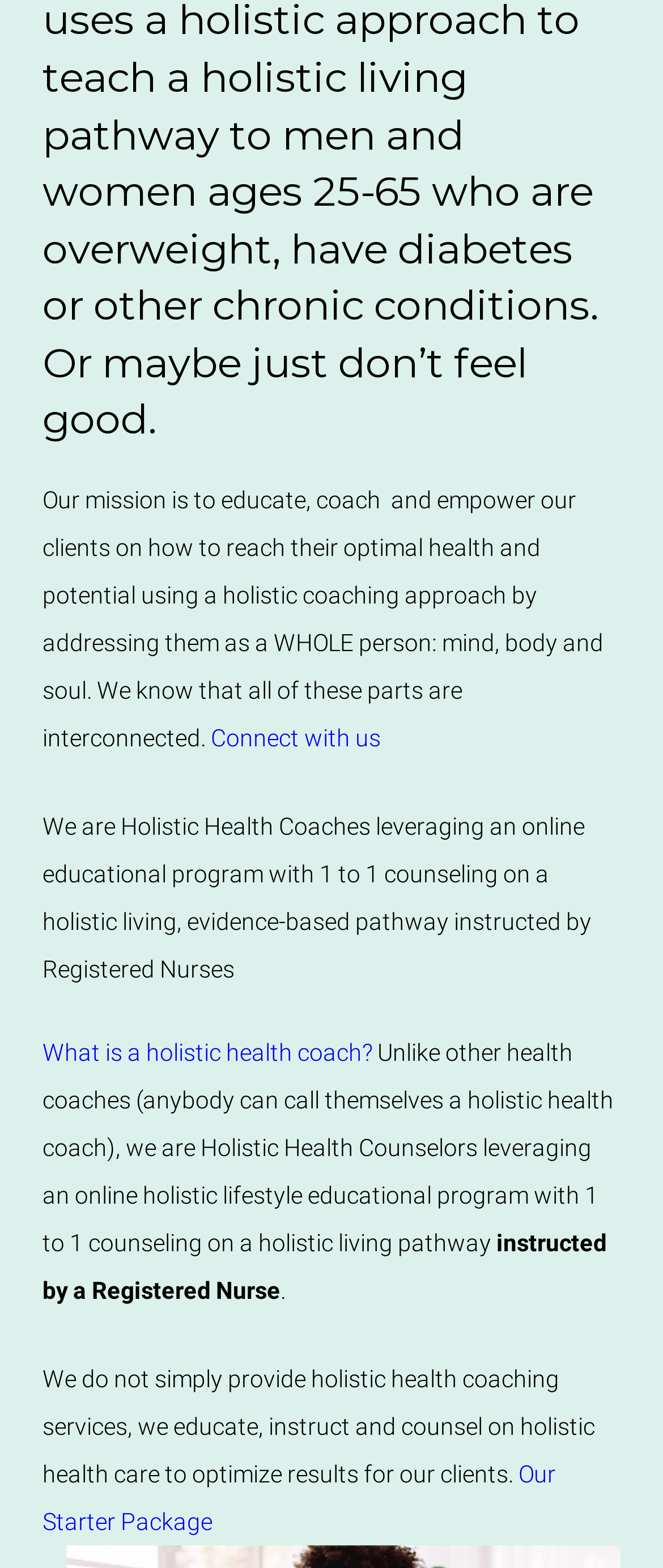What do they provide besides coaching services?
Based on the image, answer the question in a detailed manner.

According to the webpage, they do not simply provide holistic health coaching services, but also educate, instruct, and counsel on holistic health care to optimize results for their clients.